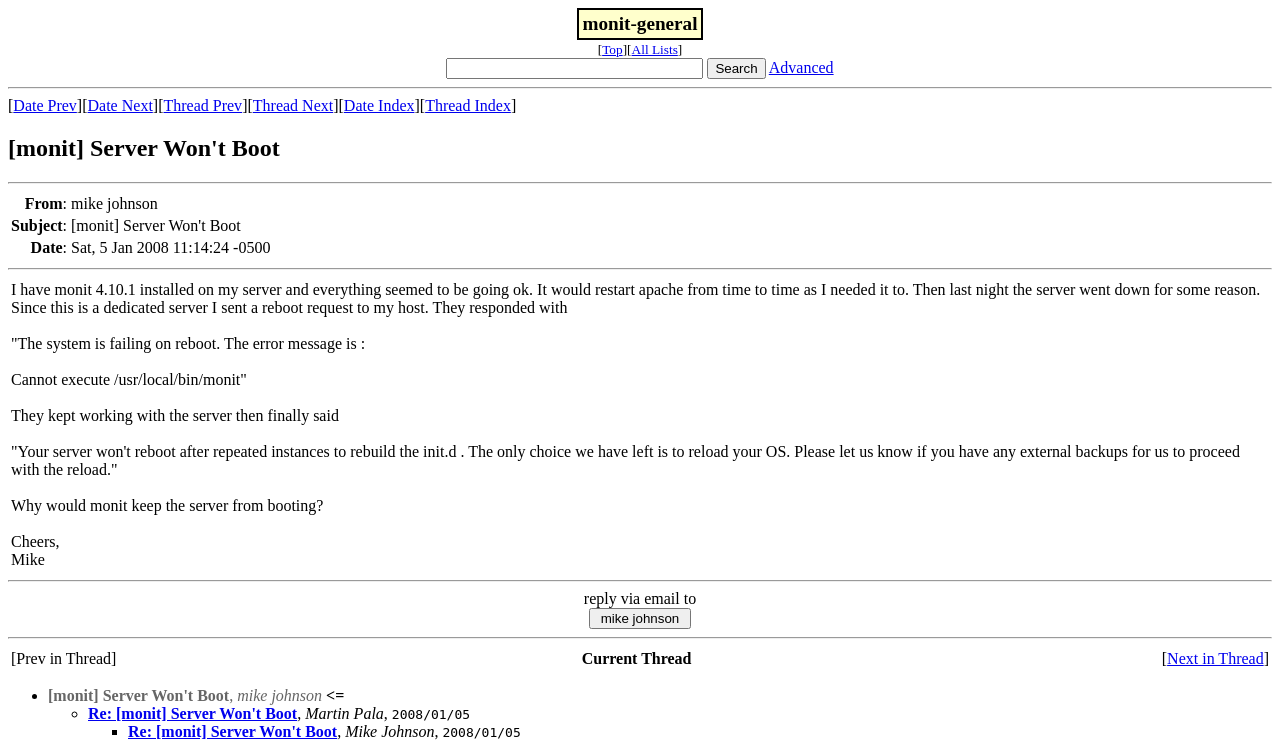Determine the bounding box coordinates for the clickable element required to fulfill the instruction: "Click on the 'Advanced' link". Provide the coordinates as four float numbers between 0 and 1, i.e., [left, top, right, bottom].

[0.601, 0.079, 0.651, 0.102]